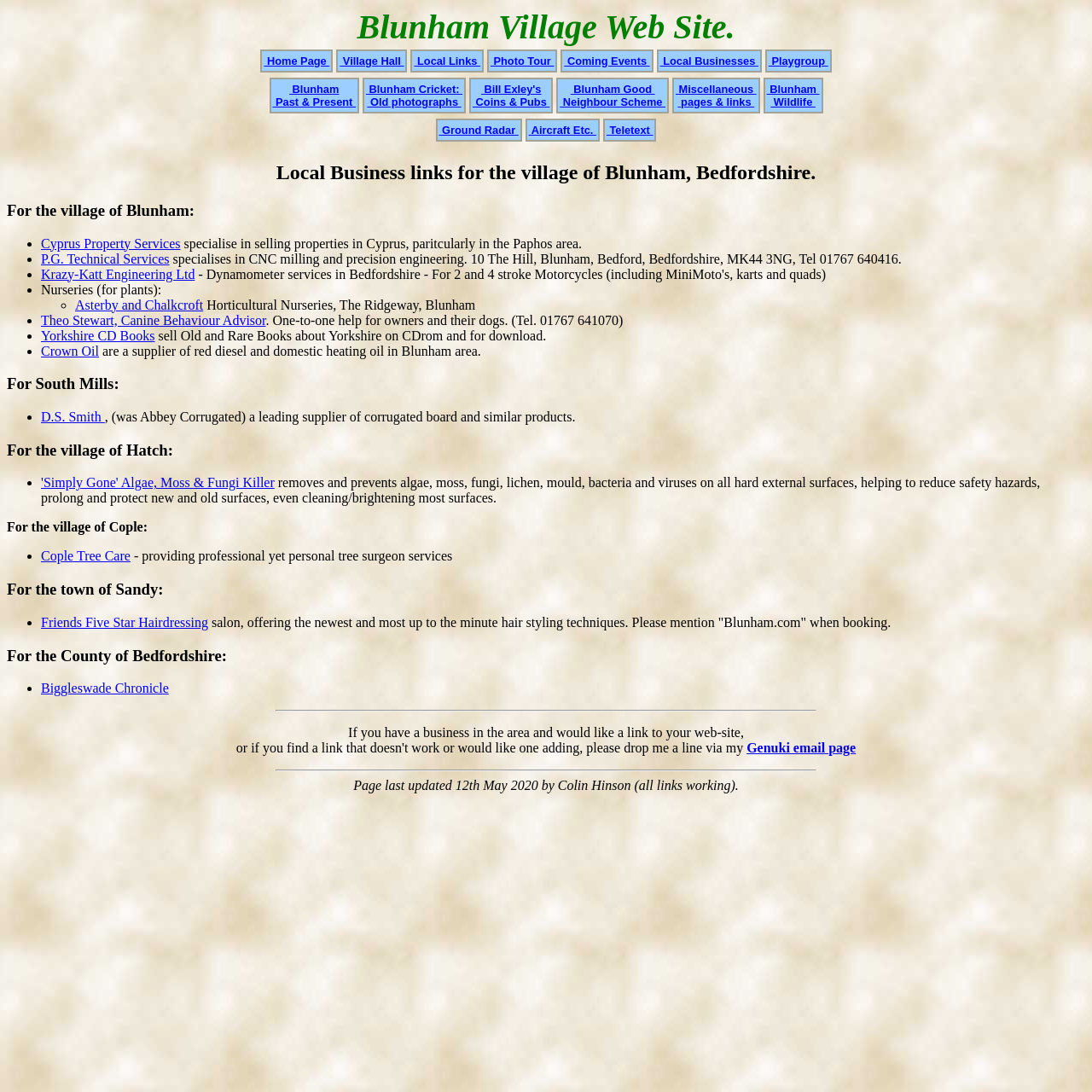Please identify the bounding box coordinates of the region to click in order to complete the given instruction: "Click on Home Page link". The coordinates should be four float numbers between 0 and 1, i.e., [left, top, right, bottom].

[0.239, 0.045, 0.305, 0.066]